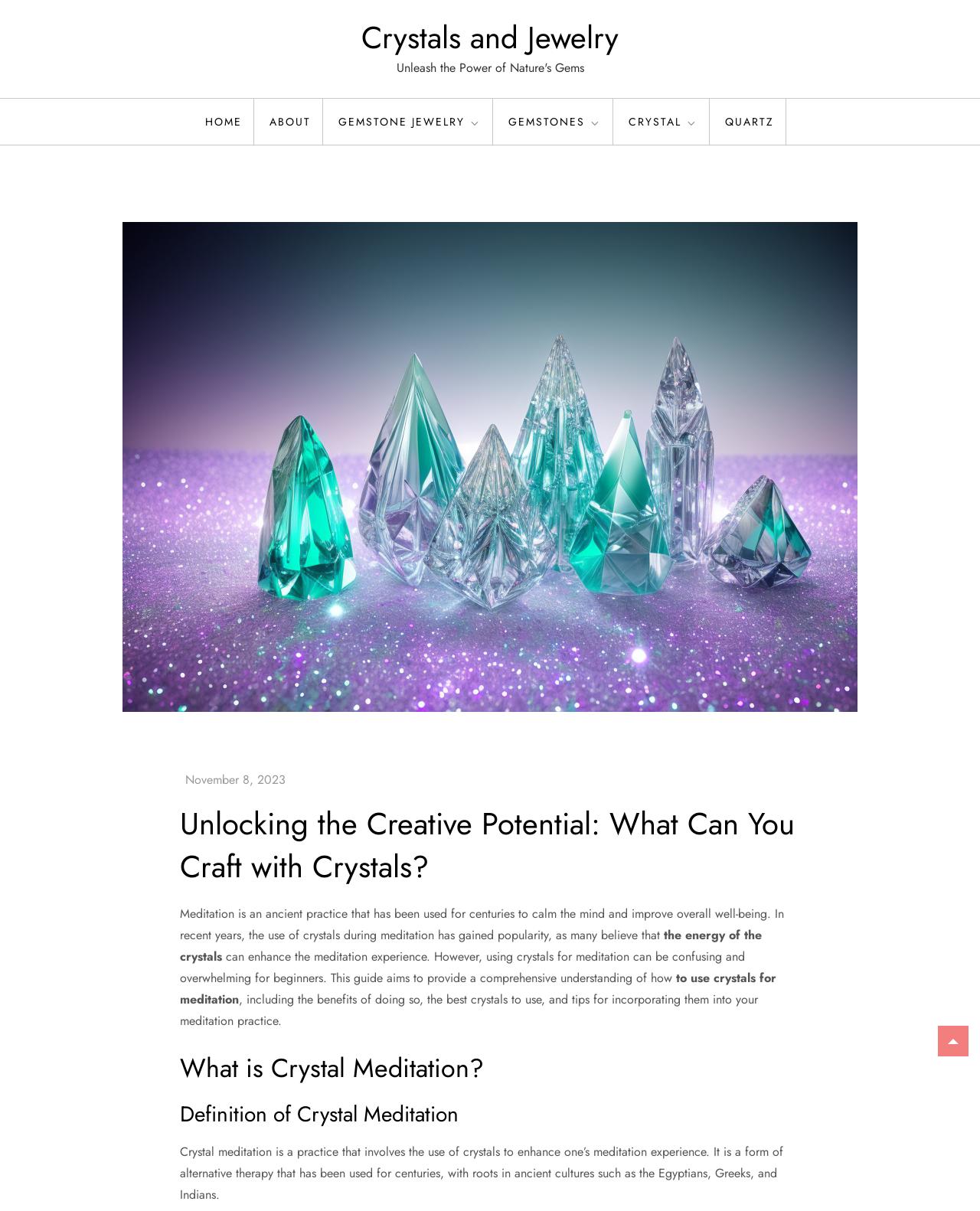Locate the bounding box coordinates of the element that should be clicked to fulfill the instruction: "learn about gemstone jewelry".

[0.334, 0.082, 0.503, 0.119]